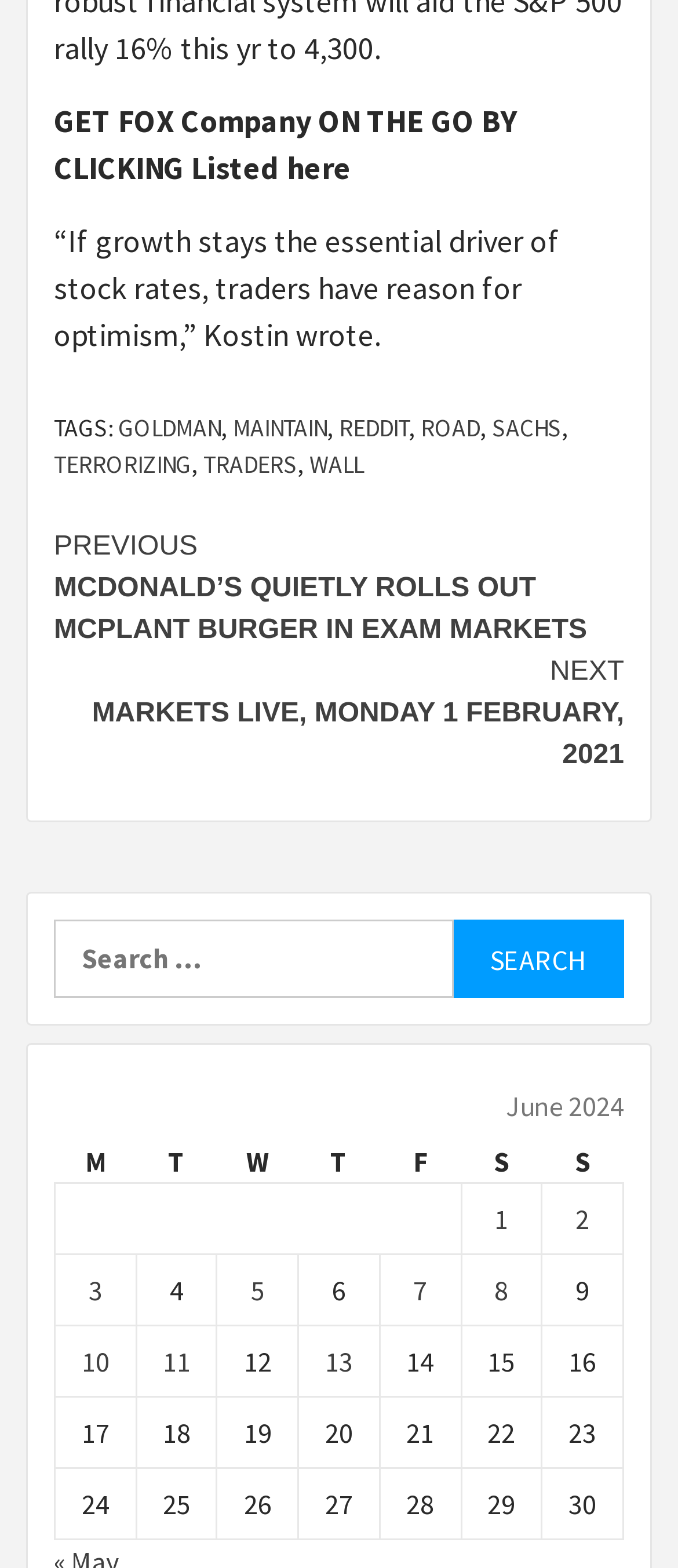Kindly respond to the following question with a single word or a brief phrase: 
What is the category of the tags listed?

Financial companies